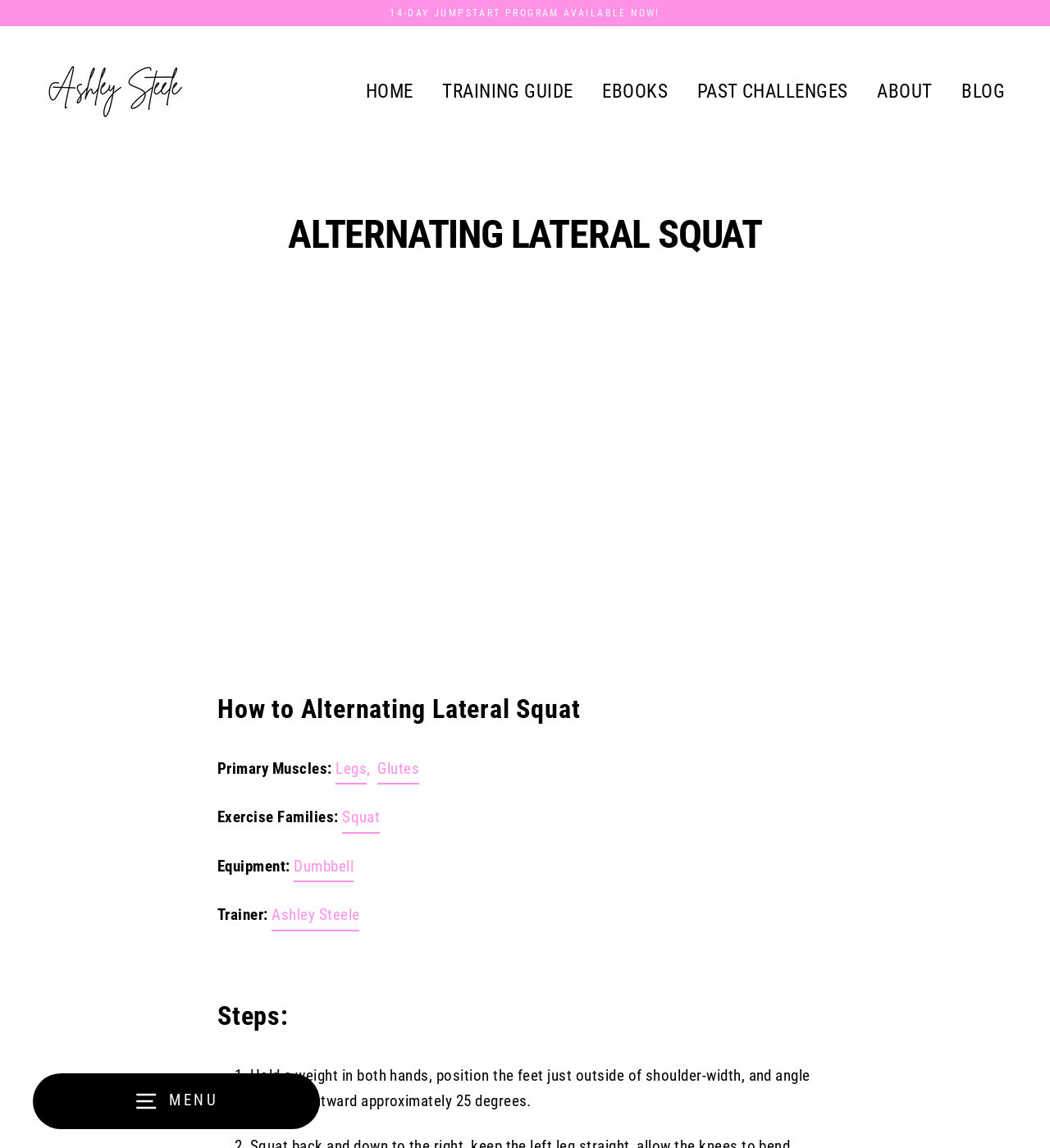Please provide a detailed answer to the question below by examining the image:
What is the primary muscle used in this exercise?

The answer can be found by looking at the 'Primary Muscles:' section which lists 'Legs' as one of the primary muscles used in this exercise.